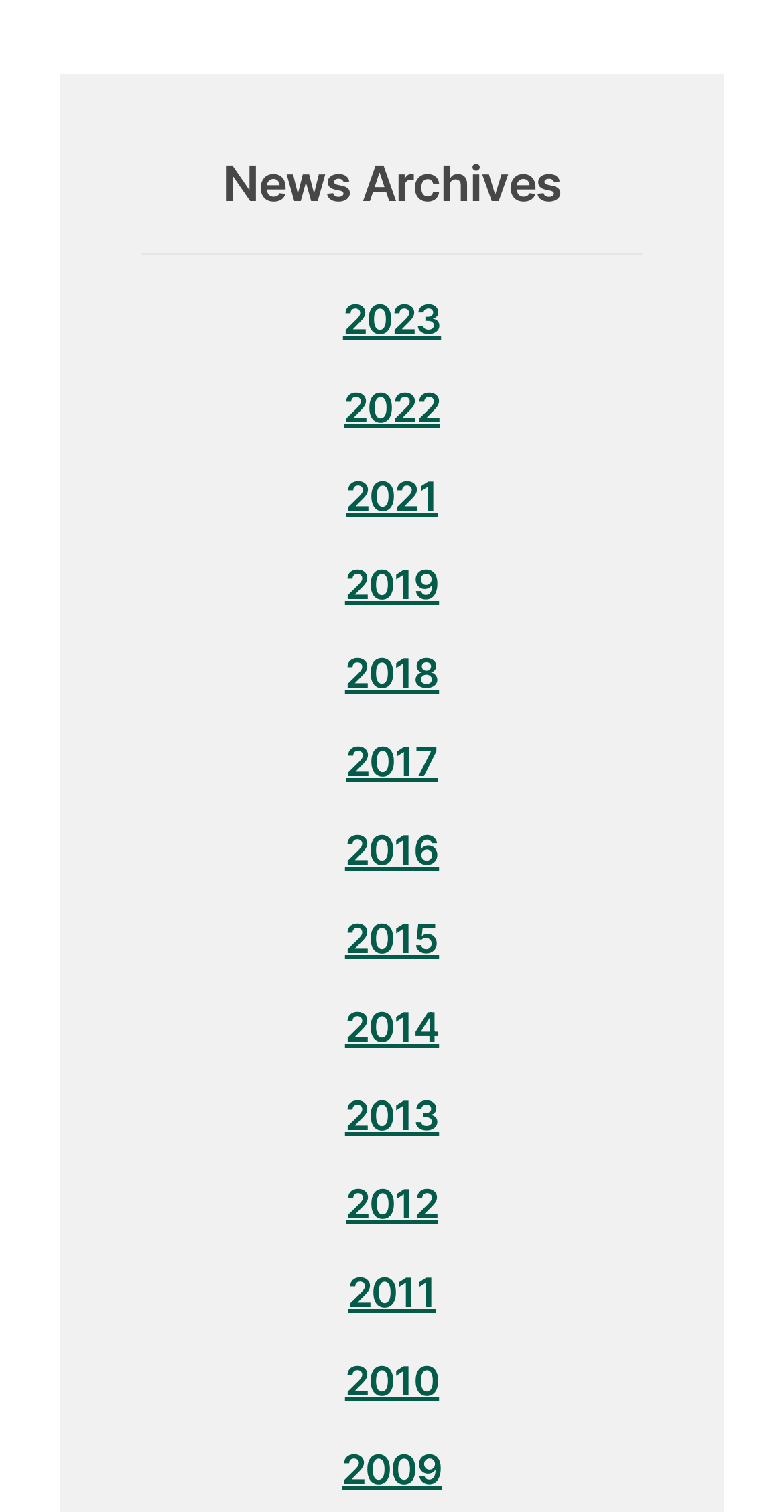Answer the following inquiry with a single word or phrase:
What is the earliest year available in the archives?

2009